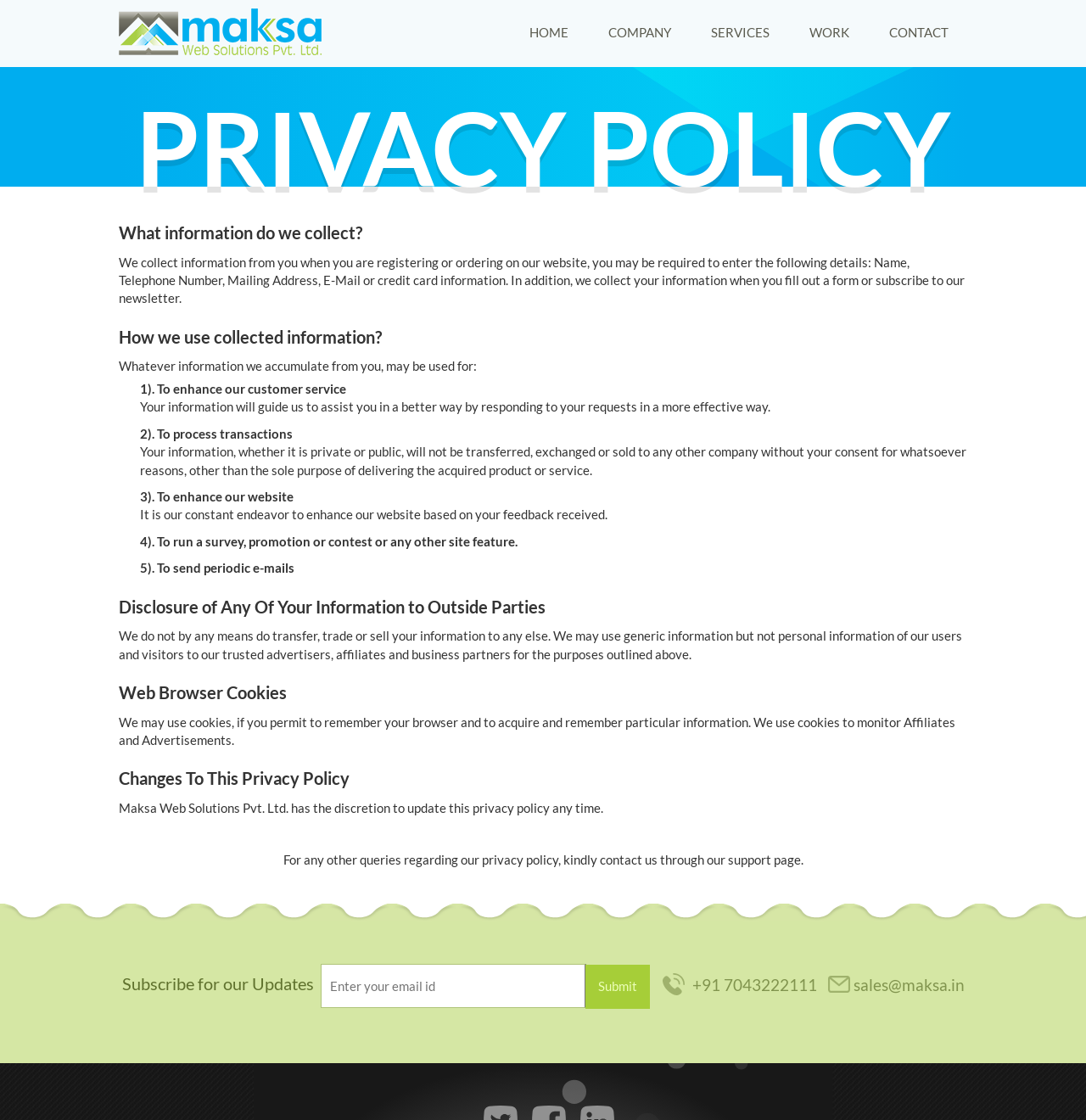Identify the bounding box for the described UI element. Provide the coordinates in (top-left x, top-left y, bottom-right x, bottom-right y) format with values ranging from 0 to 1: +91 7043222111

[0.637, 0.87, 0.752, 0.888]